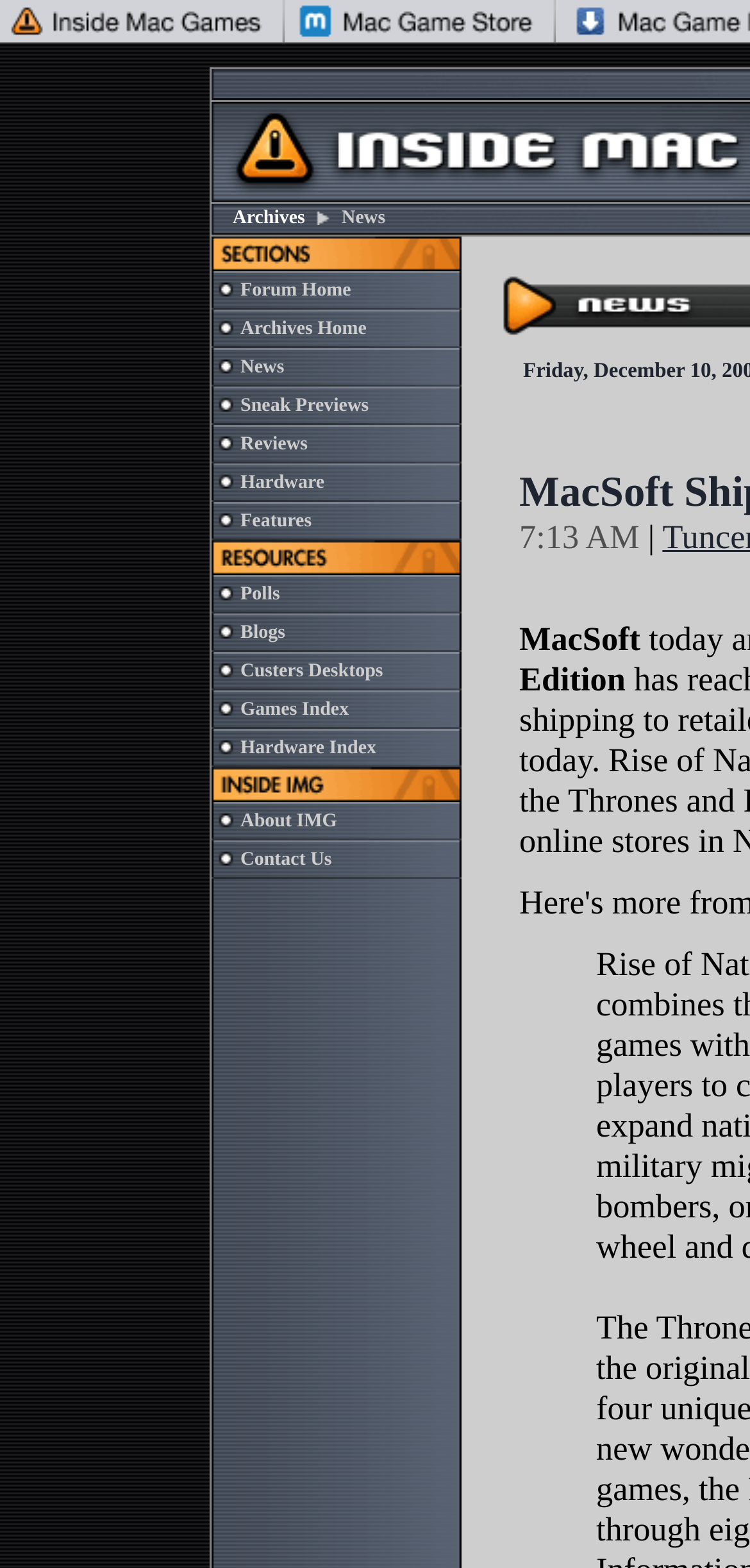Locate the bounding box coordinates of the area you need to click to fulfill this instruction: 'read what is SATA Mode in BIOS'. The coordinates must be in the form of four float numbers ranging from 0 to 1: [left, top, right, bottom].

None